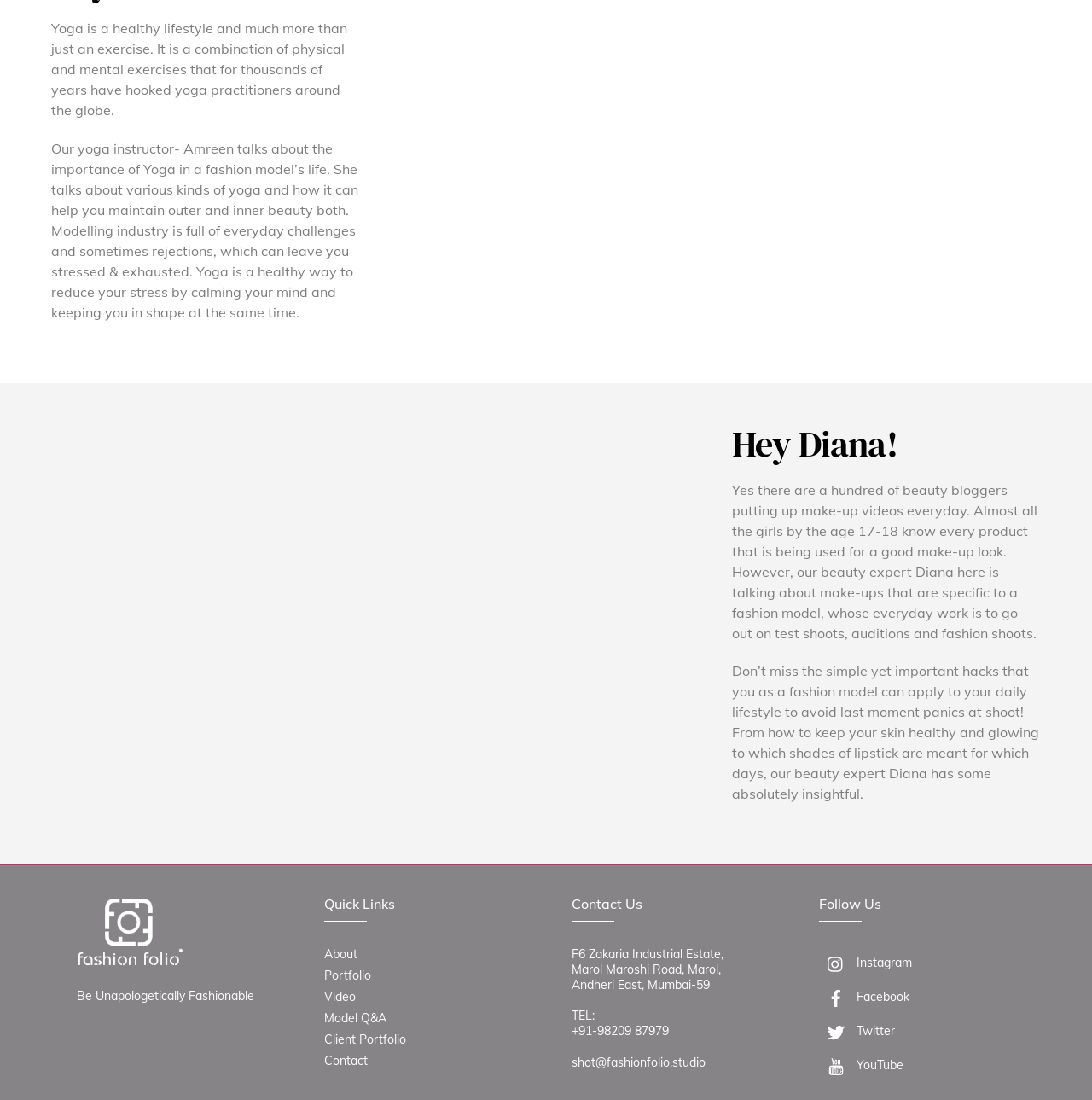Determine the bounding box coordinates for the UI element matching this description: "Contact".

[0.297, 0.958, 0.337, 0.971]